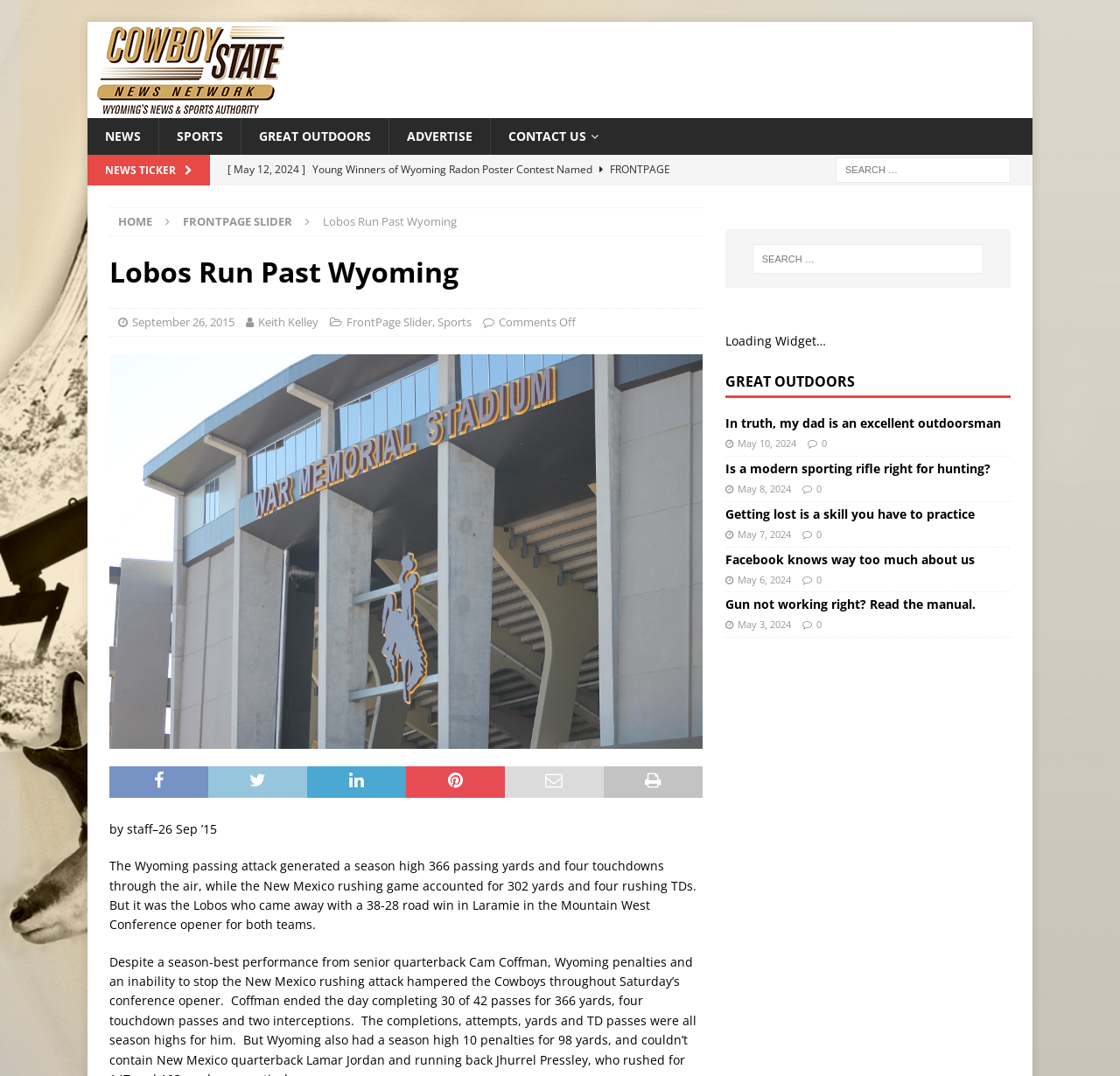Given the element description: "Advertise", predict the bounding box coordinates of this UI element. The coordinates must be four float numbers between 0 and 1, given as [left, top, right, bottom].

[0.347, 0.11, 0.438, 0.144]